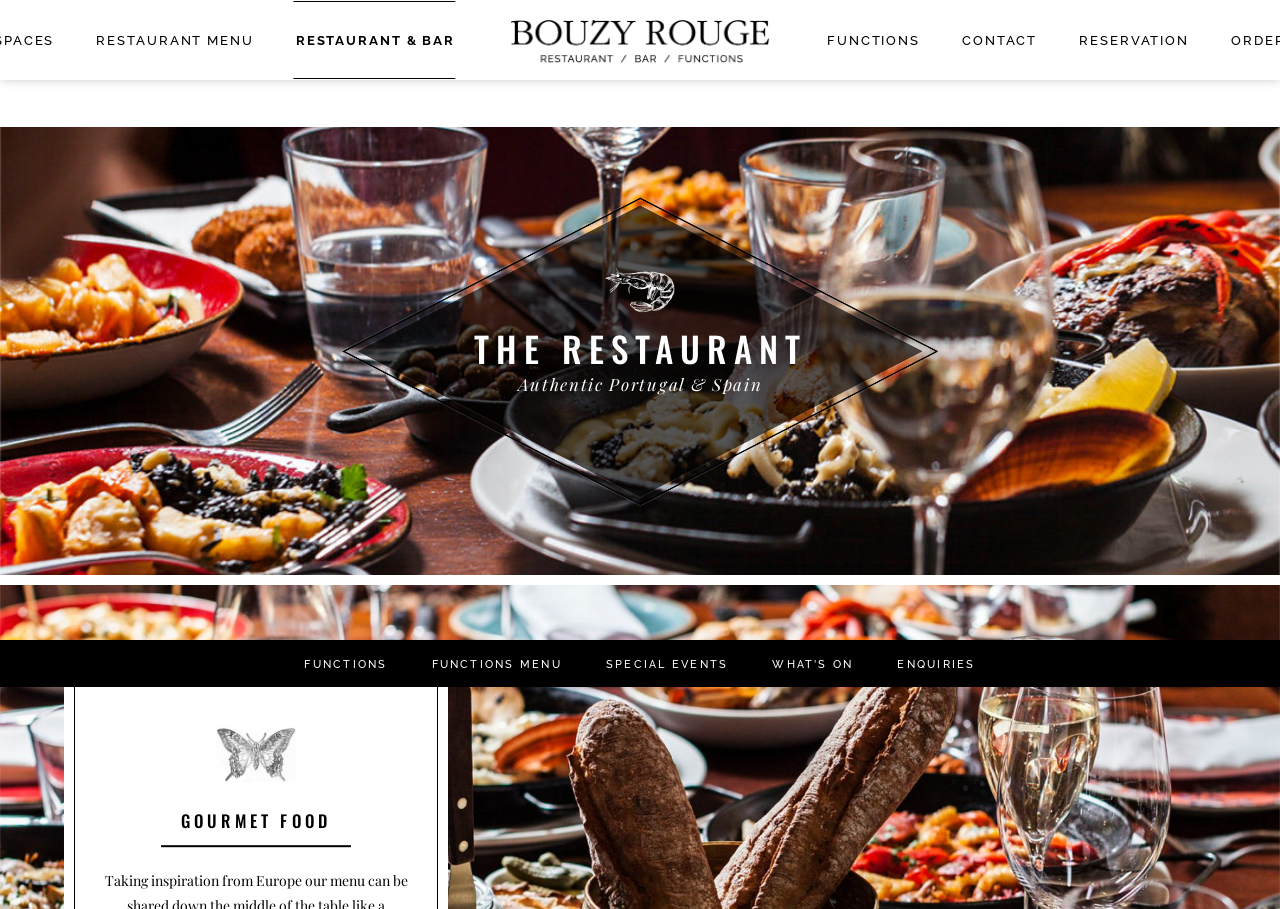What is the name of the restaurant?
Based on the image, answer the question with as much detail as possible.

I determined the answer by looking at the logo image with the text 'Bouzy Rouge' and the root element's text 'The Restaurant - Bouzy Rouge - Restaurant & Bar Richmond'.